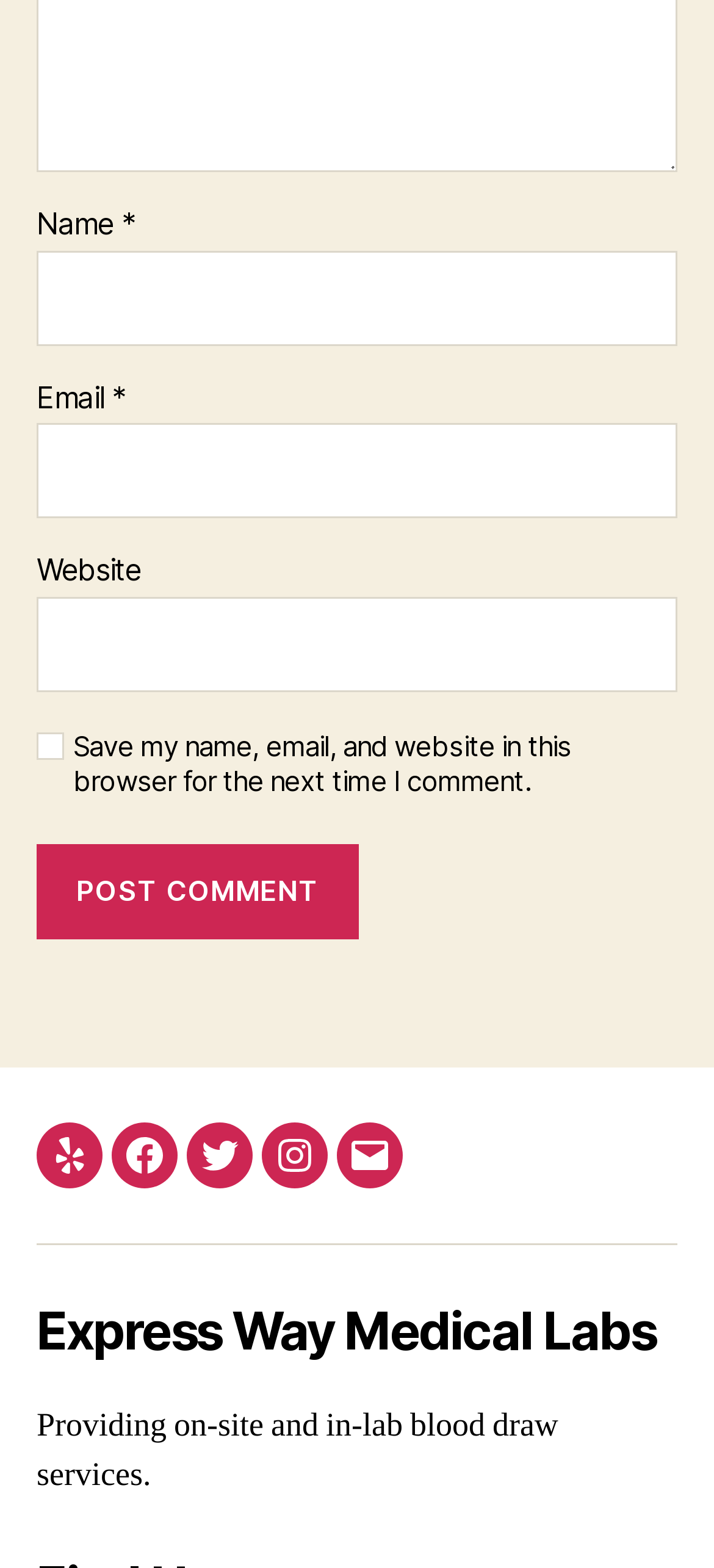Please provide a detailed answer to the question below by examining the image:
How many social links are there?

I found a navigation element with the description 'Social links' that contains 5 link elements: 'Yelp', 'Facebook', 'Twitter', 'Instagram', and 'Email'. Therefore, there are 5 social links.